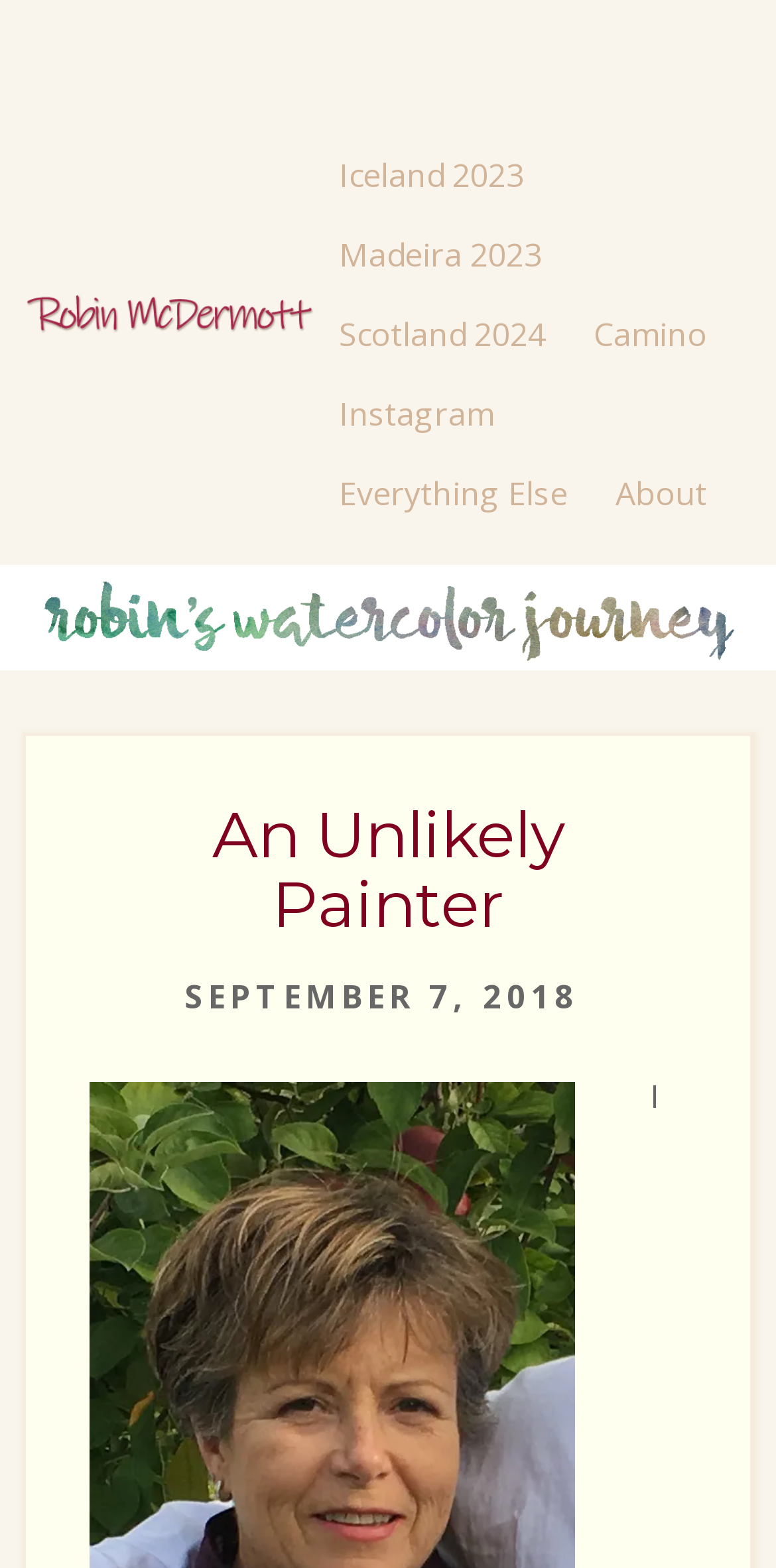Please identify the bounding box coordinates of the element I should click to complete this instruction: 'visit Iceland 2023'. The coordinates should be given as four float numbers between 0 and 1, like this: [left, top, right, bottom].

[0.437, 0.101, 0.675, 0.122]